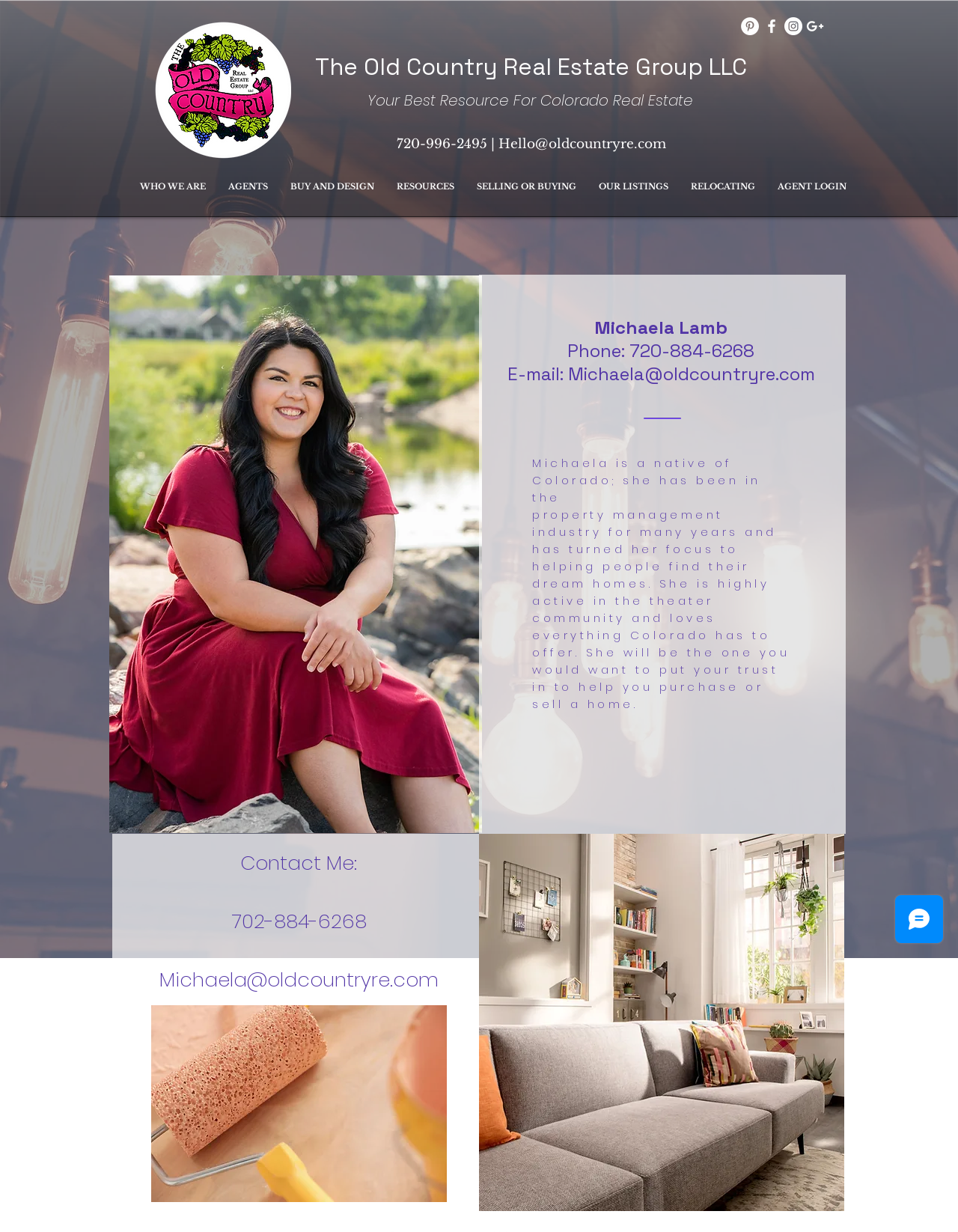Kindly respond to the following question with a single word or a brief phrase: 
What is the email address of Michaela?

Michaela@oldcountryre.com